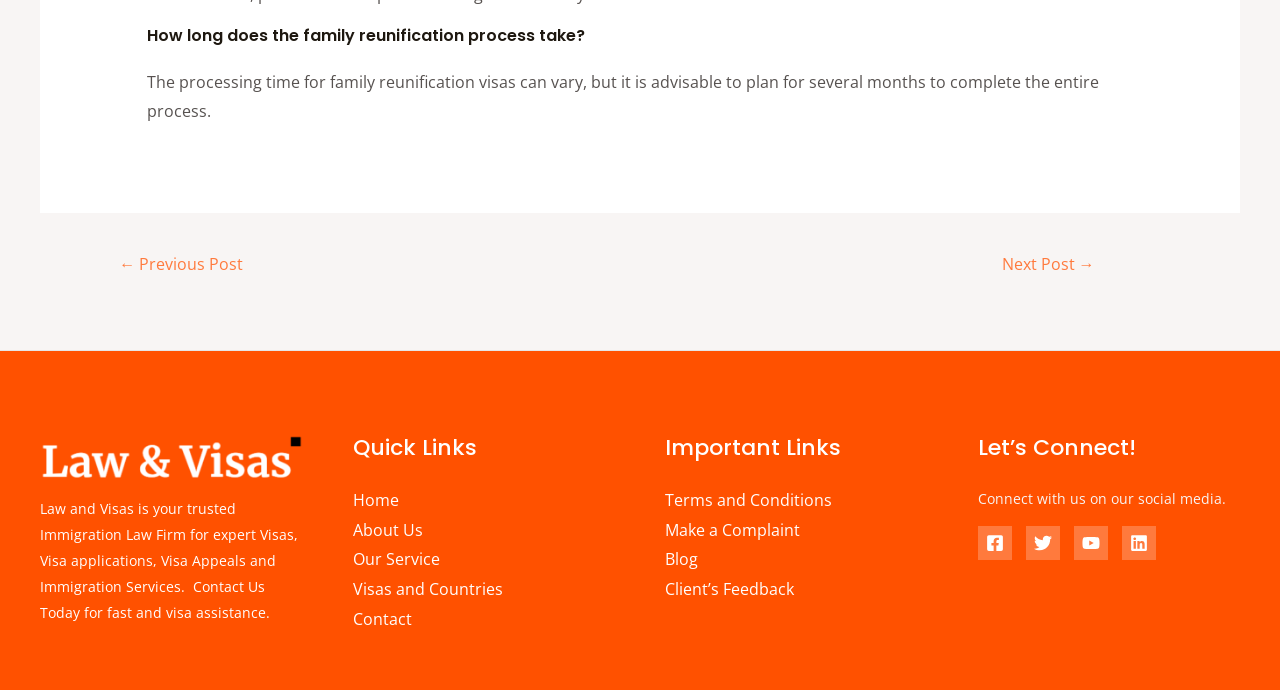Specify the bounding box coordinates for the region that must be clicked to perform the given instruction: "Click on 'Recent Posts'".

None